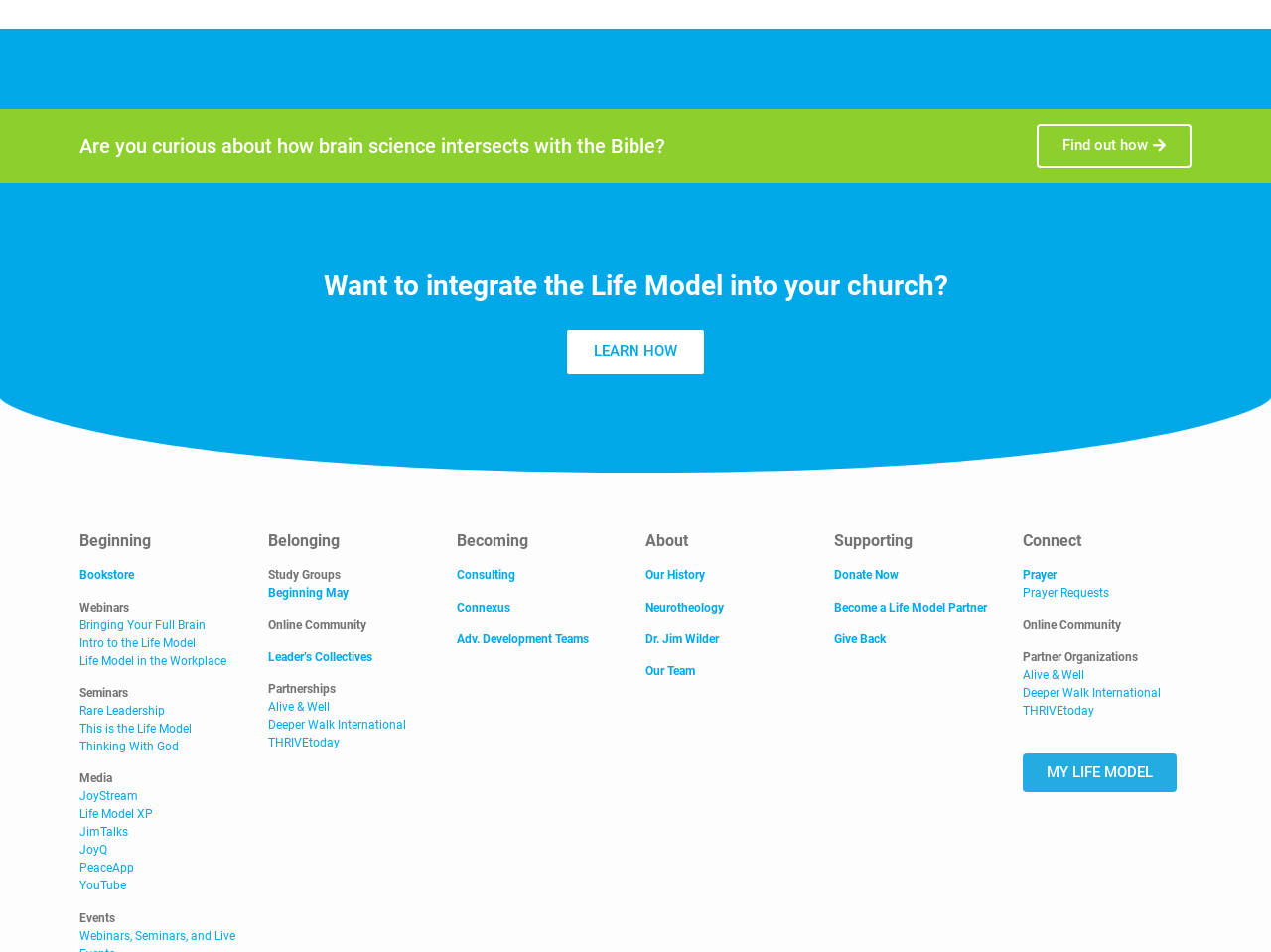Answer with a single word or phrase: 
What is the first static text element on the webpage?

Webinars